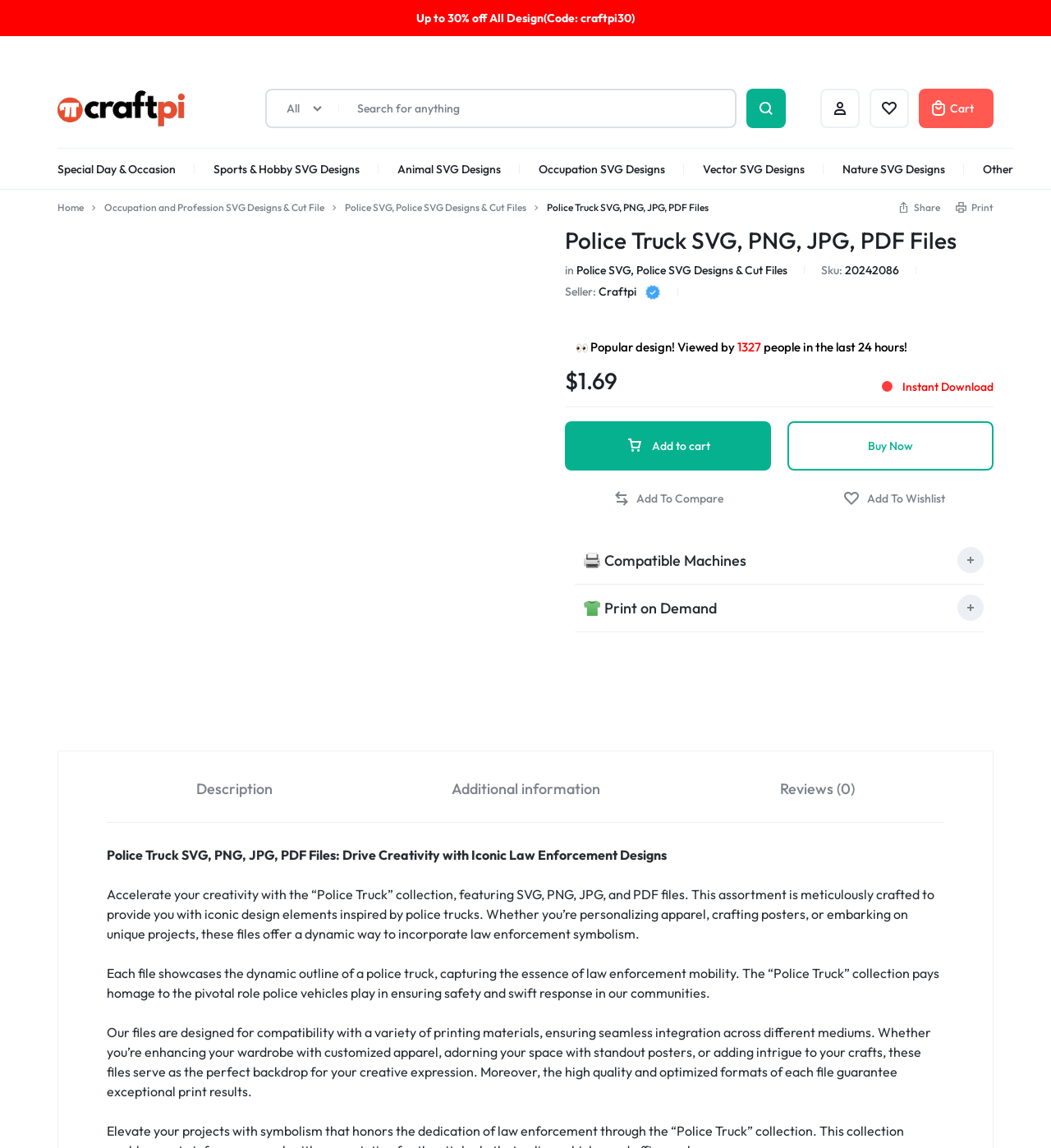Please identify the bounding box coordinates of the element that needs to be clicked to execute the following command: "View Special Day & Occasion designs". Provide the bounding box using four float numbers between 0 and 1, formatted as [left, top, right, bottom].

[0.055, 0.129, 0.167, 0.165]